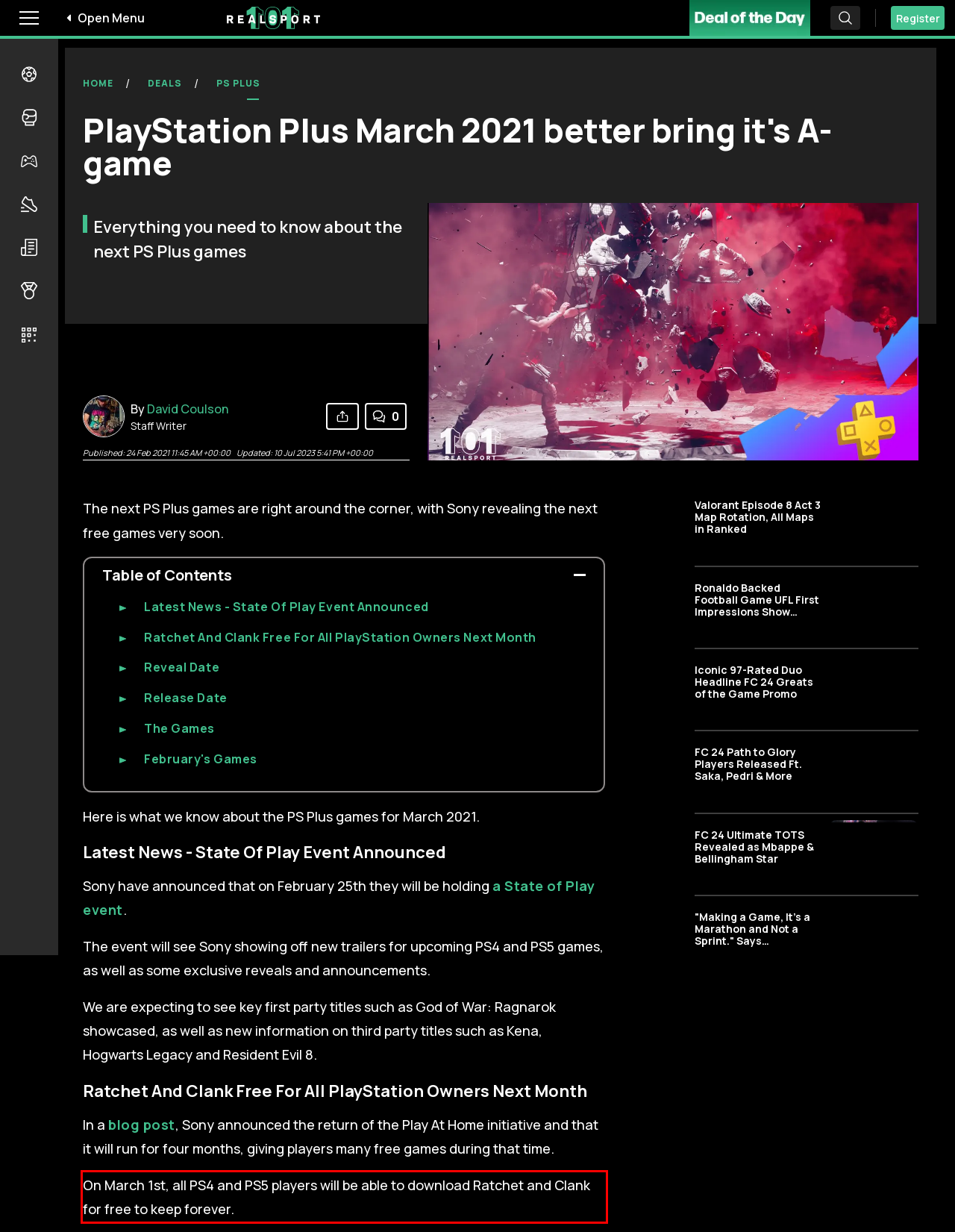Identify and transcribe the text content enclosed by the red bounding box in the given screenshot.

On March 1st, all PS4 and PS5 players will be able to download Ratchet and Clank for free to keep forever.